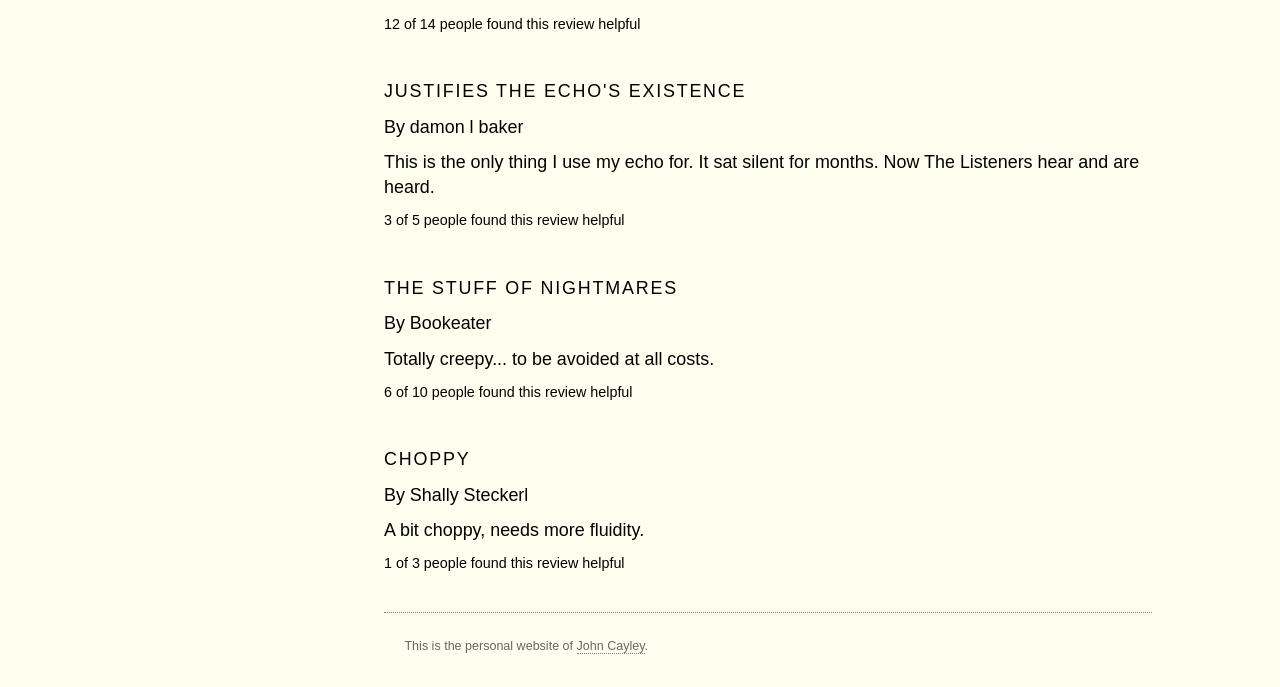What is the tone of the second review?
Please give a detailed and elaborate explanation in response to the question.

The second review is written by 'Bookeater' and it says 'Totally creepy... to be avoided at all costs.' The tone of this review is negative because it uses words like 'creepy' and 'avoided', which have negative connotations.